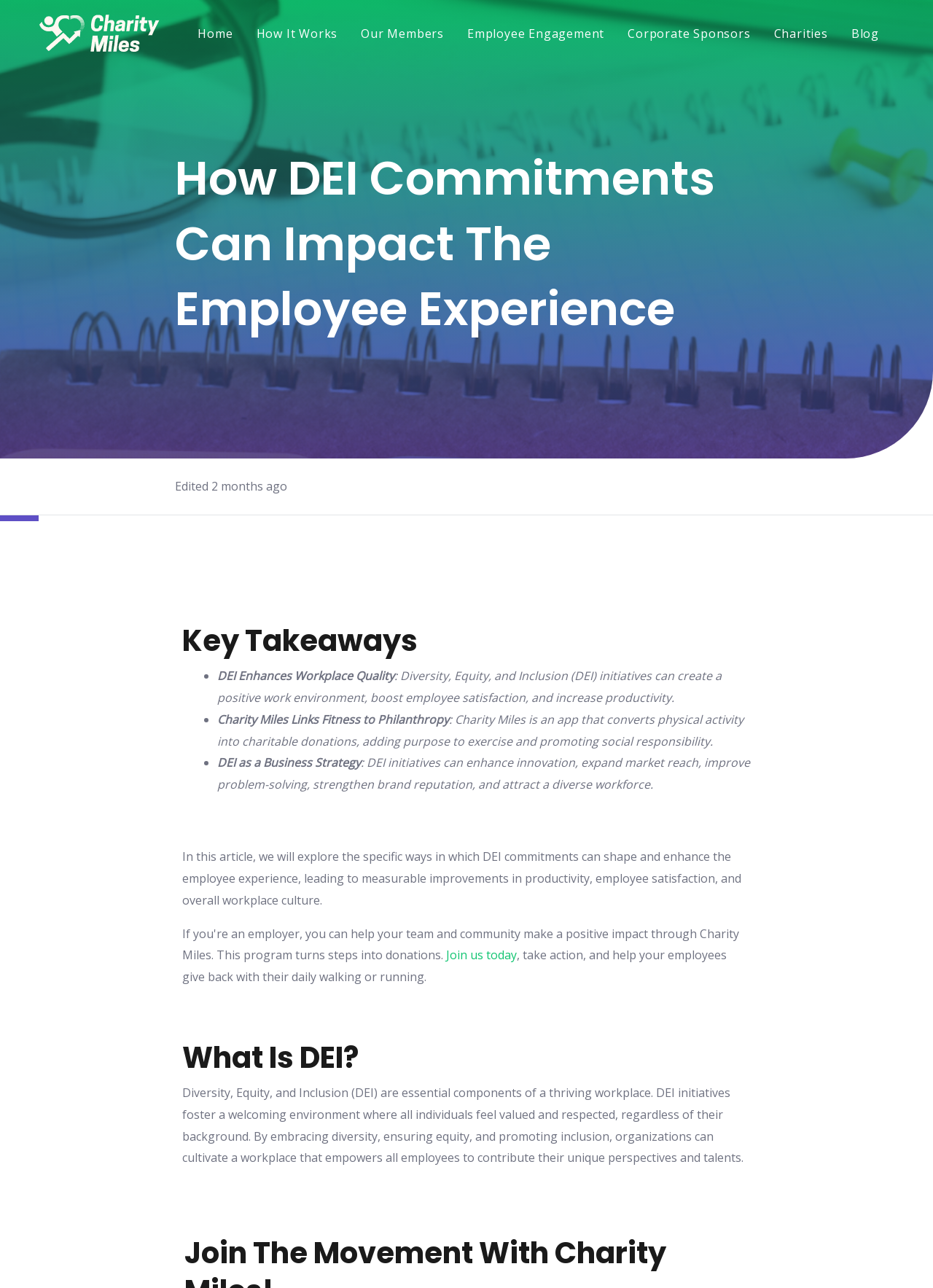What are the benefits of DEI initiatives?
Please answer using one word or phrase, based on the screenshot.

Enhance innovation, expand market reach, etc.